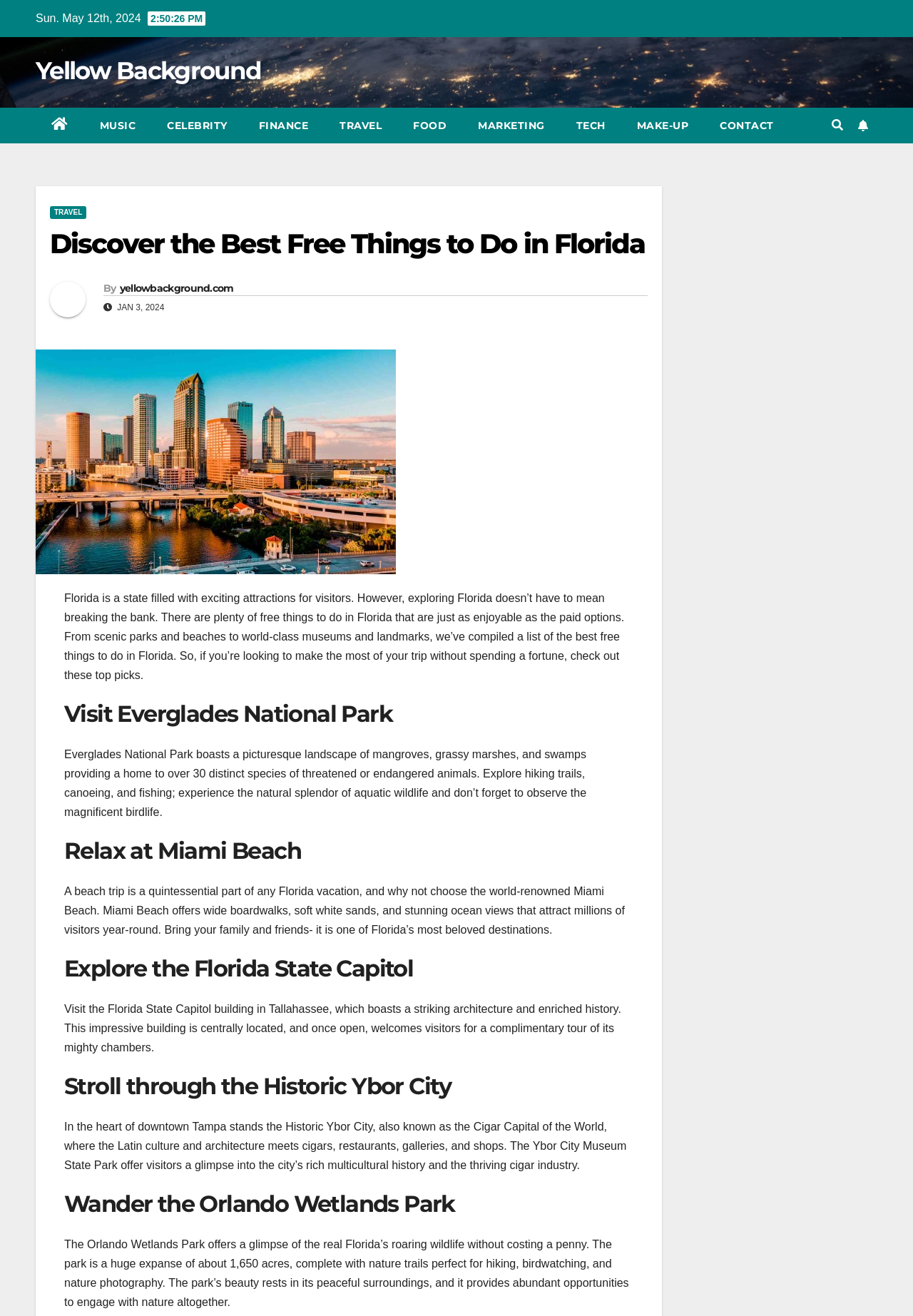What is the date of the latest article?
Answer with a single word or short phrase according to what you see in the image.

JAN 3, 2024